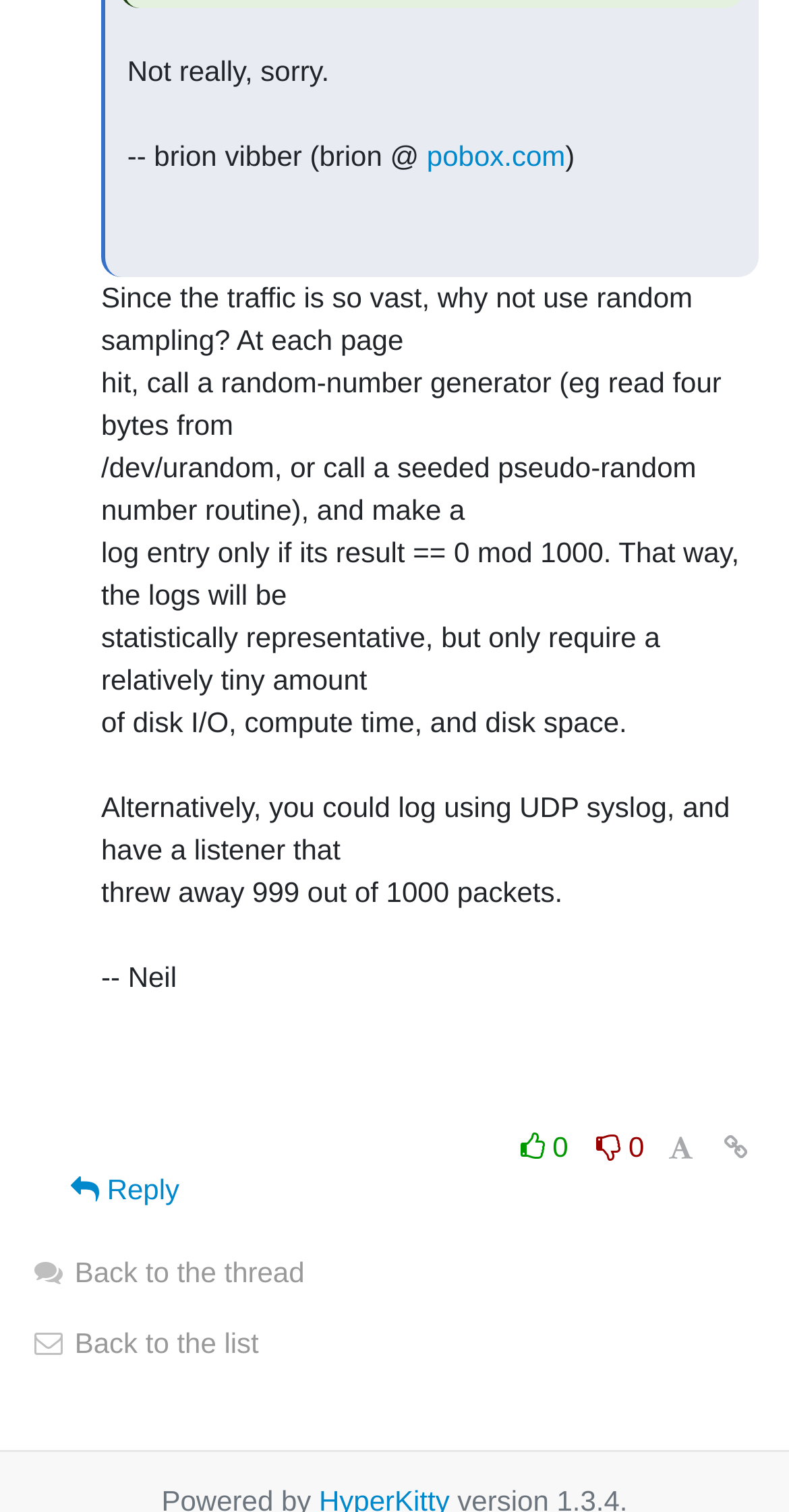Who is the author of the second comment?
Using the image, provide a concise answer in one word or a short phrase.

Neil